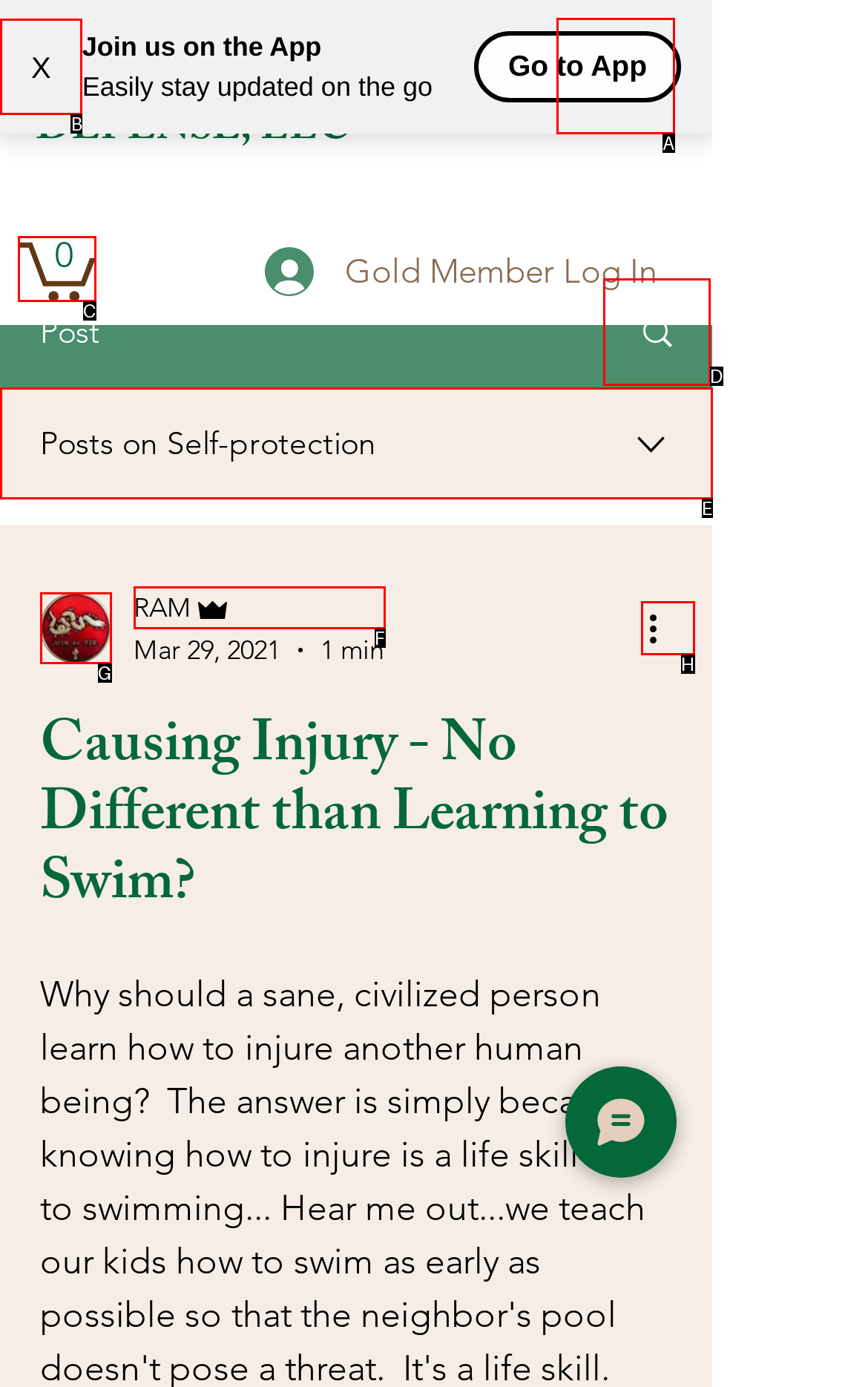From the choices provided, which HTML element best fits the description: 0? Answer with the appropriate letter.

C